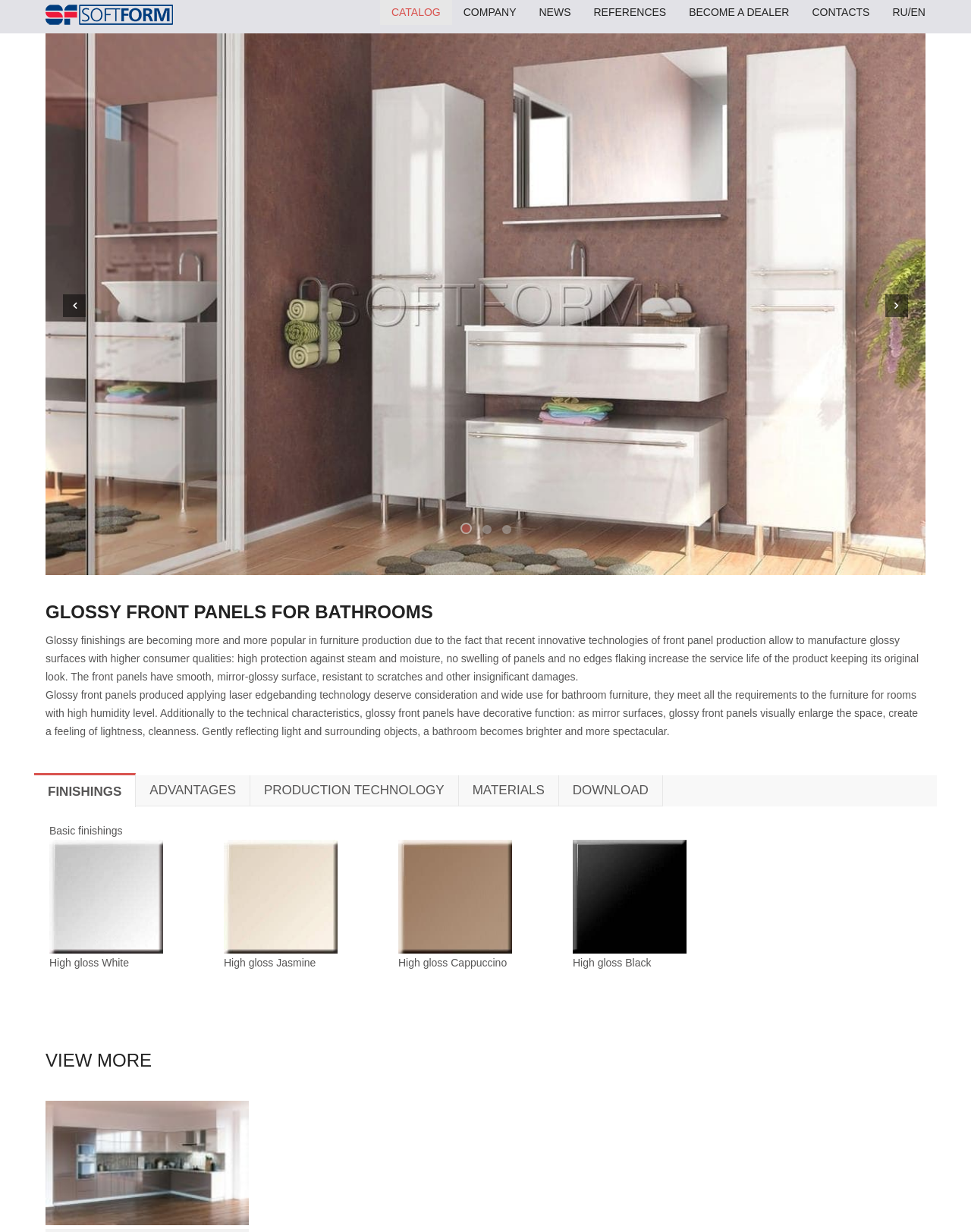Provide the bounding box coordinates for the UI element that is described by this text: "Become a dealer". The coordinates should be in the form of four float numbers between 0 and 1: [left, top, right, bottom].

[0.698, 0.0, 0.825, 0.02]